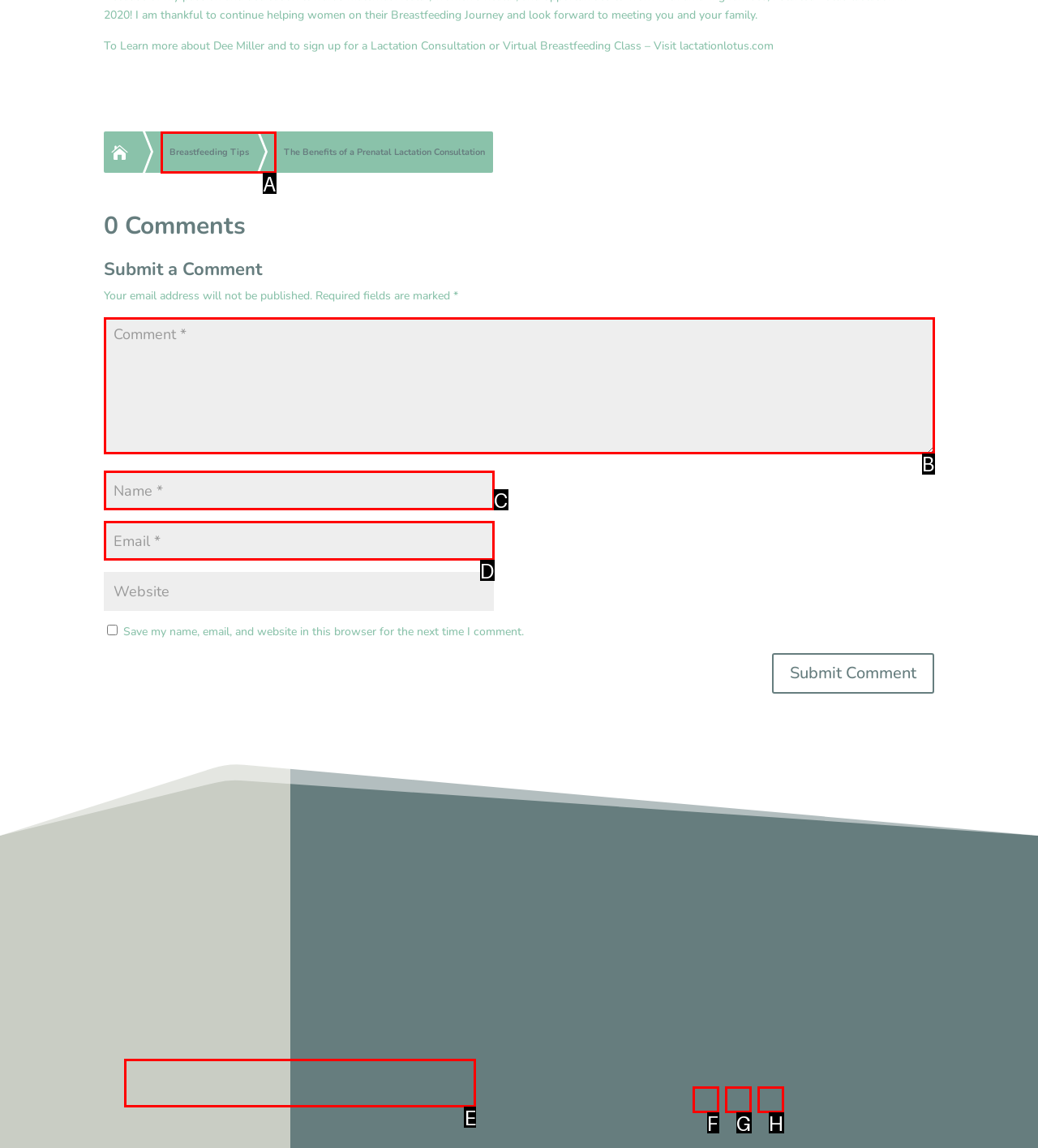Specify which HTML element I should click to complete this instruction: Click the 'Breastfeeding Tips' link Answer with the letter of the relevant option.

A